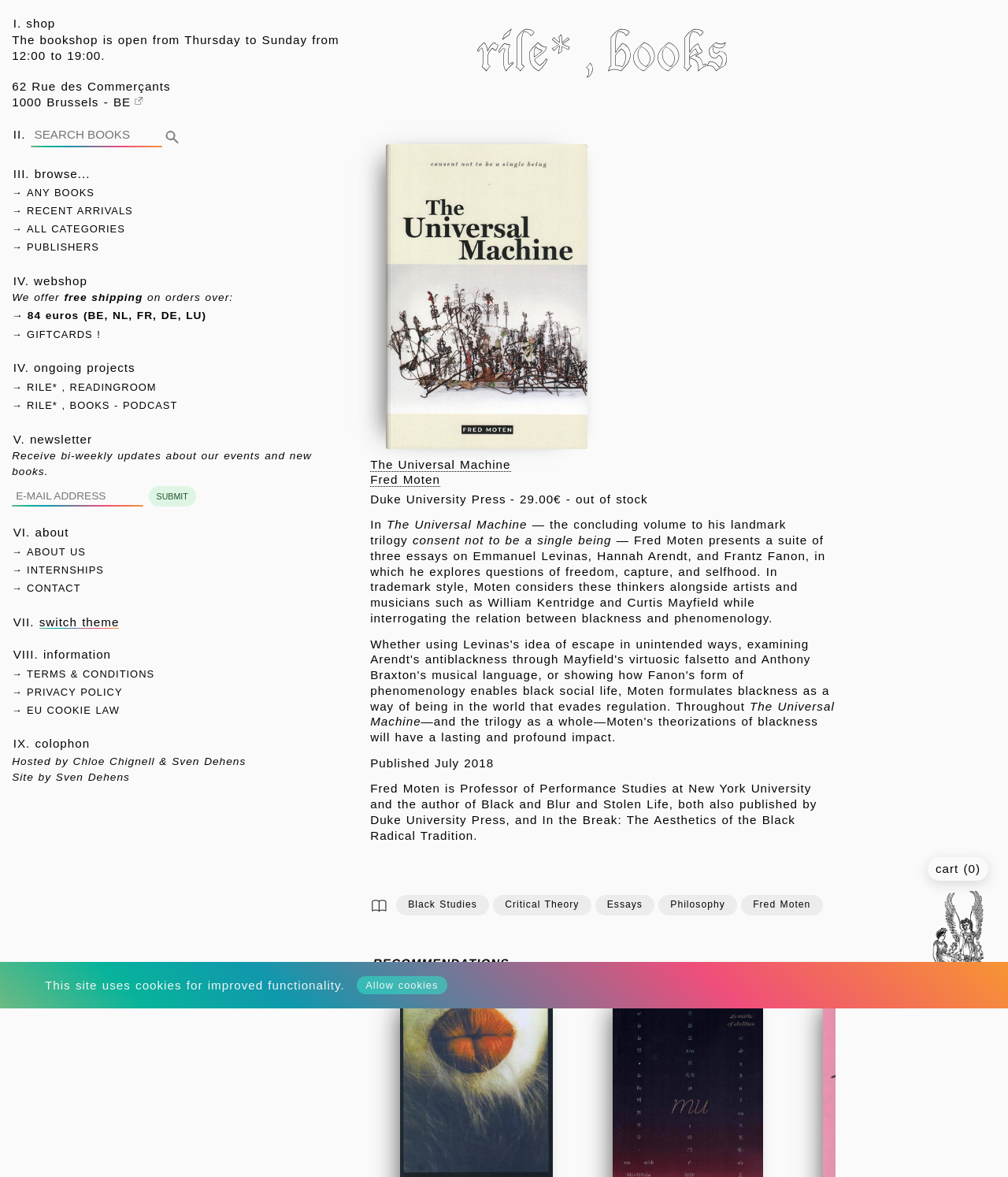Determine the bounding box coordinates of the clickable area required to perform the following instruction: "Search for books". The coordinates should be represented as four float numbers between 0 and 1: [left, top, right, bottom].

[0.03, 0.107, 0.161, 0.123]